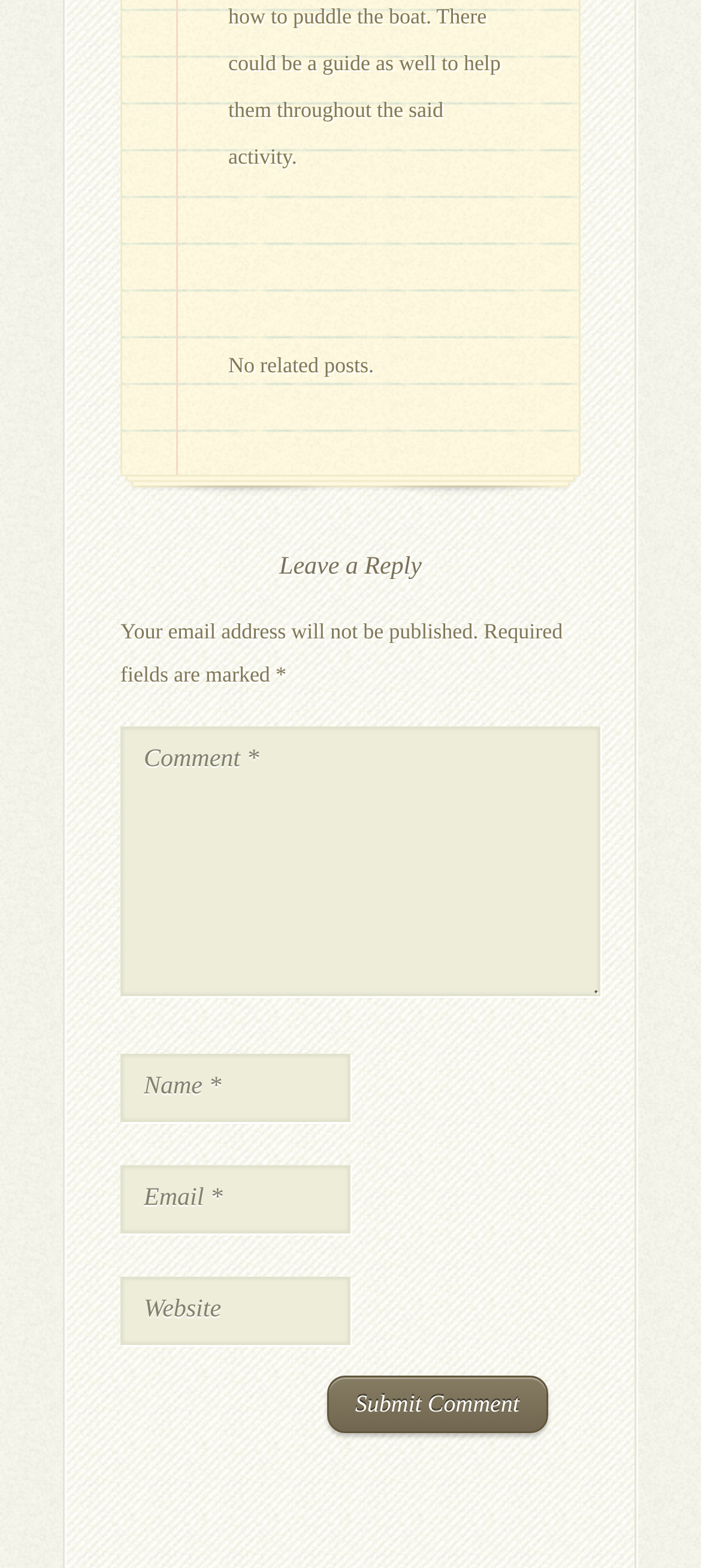What is the message displayed when there are no related posts?
Please provide a single word or phrase as your answer based on the image.

No related posts.